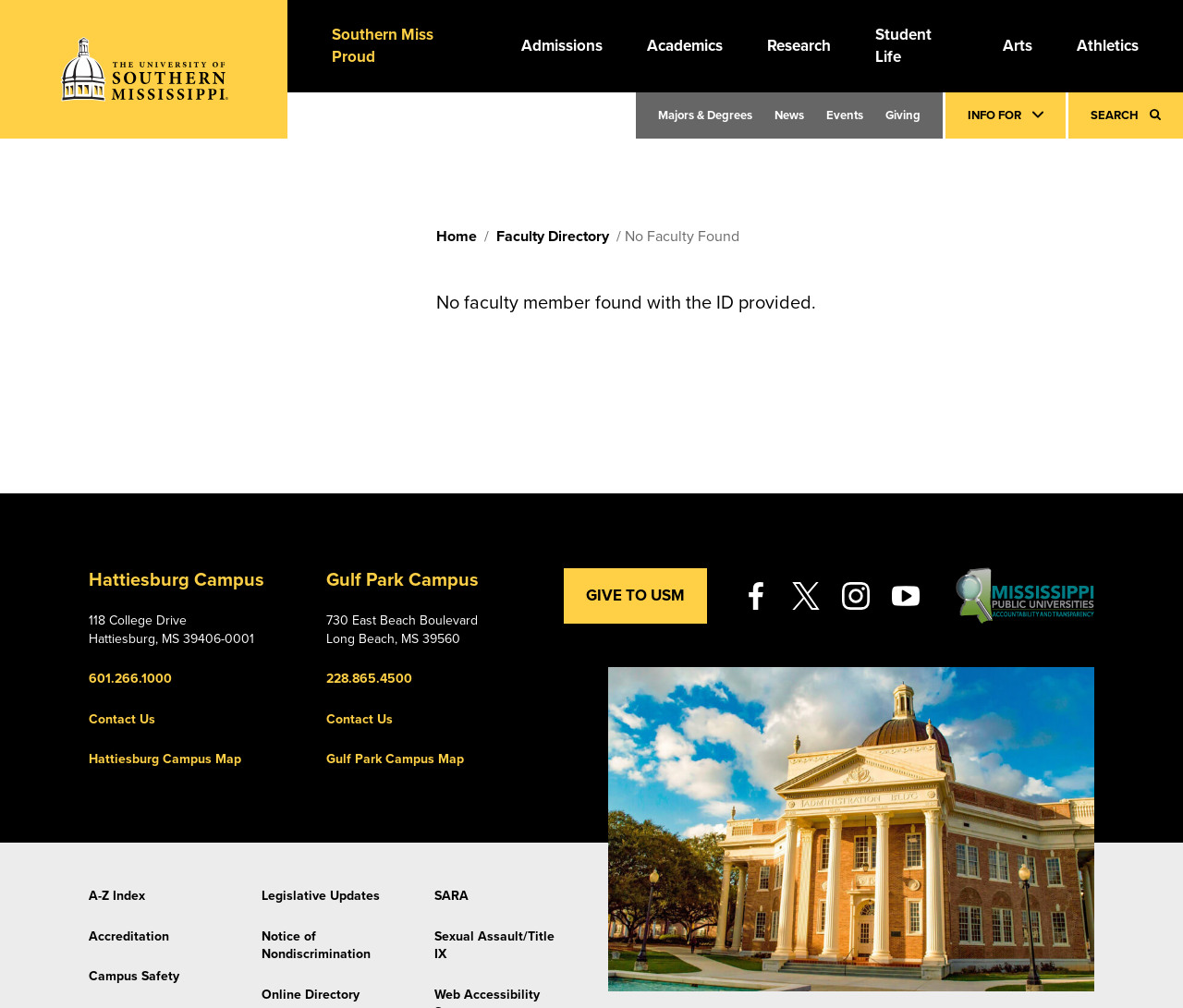Find the bounding box coordinates for the area you need to click to carry out the instruction: "Visit the 'Faculty Directory'". The coordinates should be four float numbers between 0 and 1, indicated as [left, top, right, bottom].

[0.42, 0.225, 0.515, 0.244]